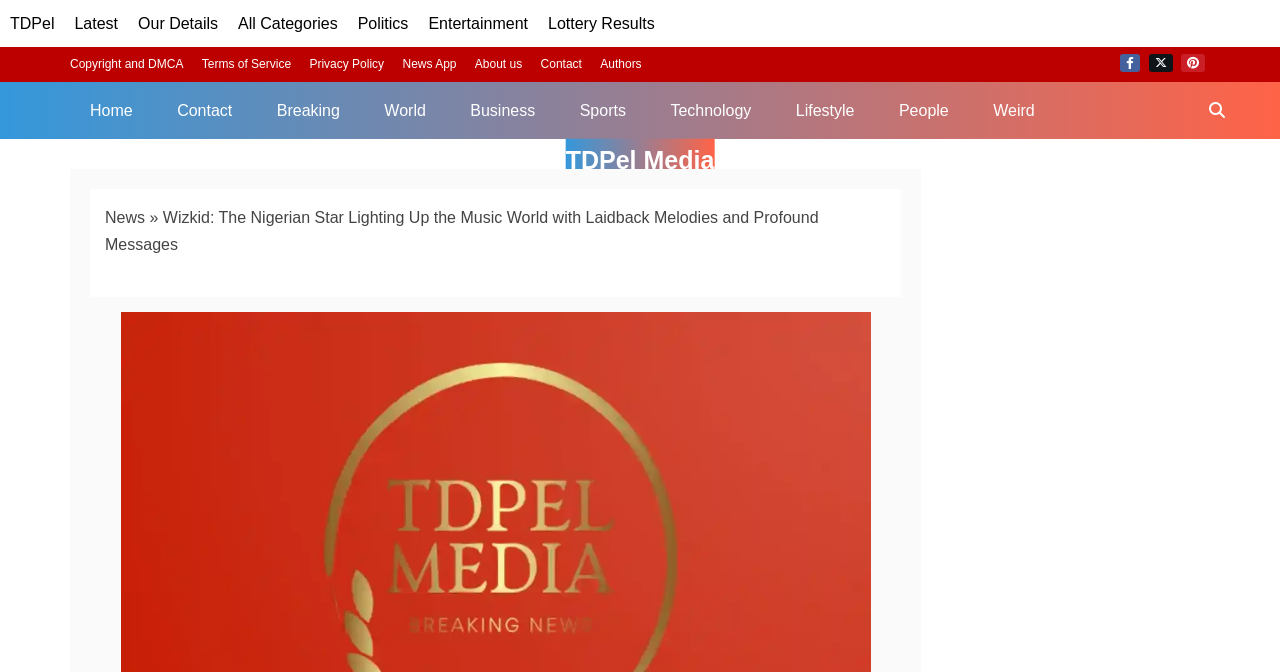Please answer the following question using a single word or phrase: 
What categories are available on the website?

Politics, Entertainment, etc.